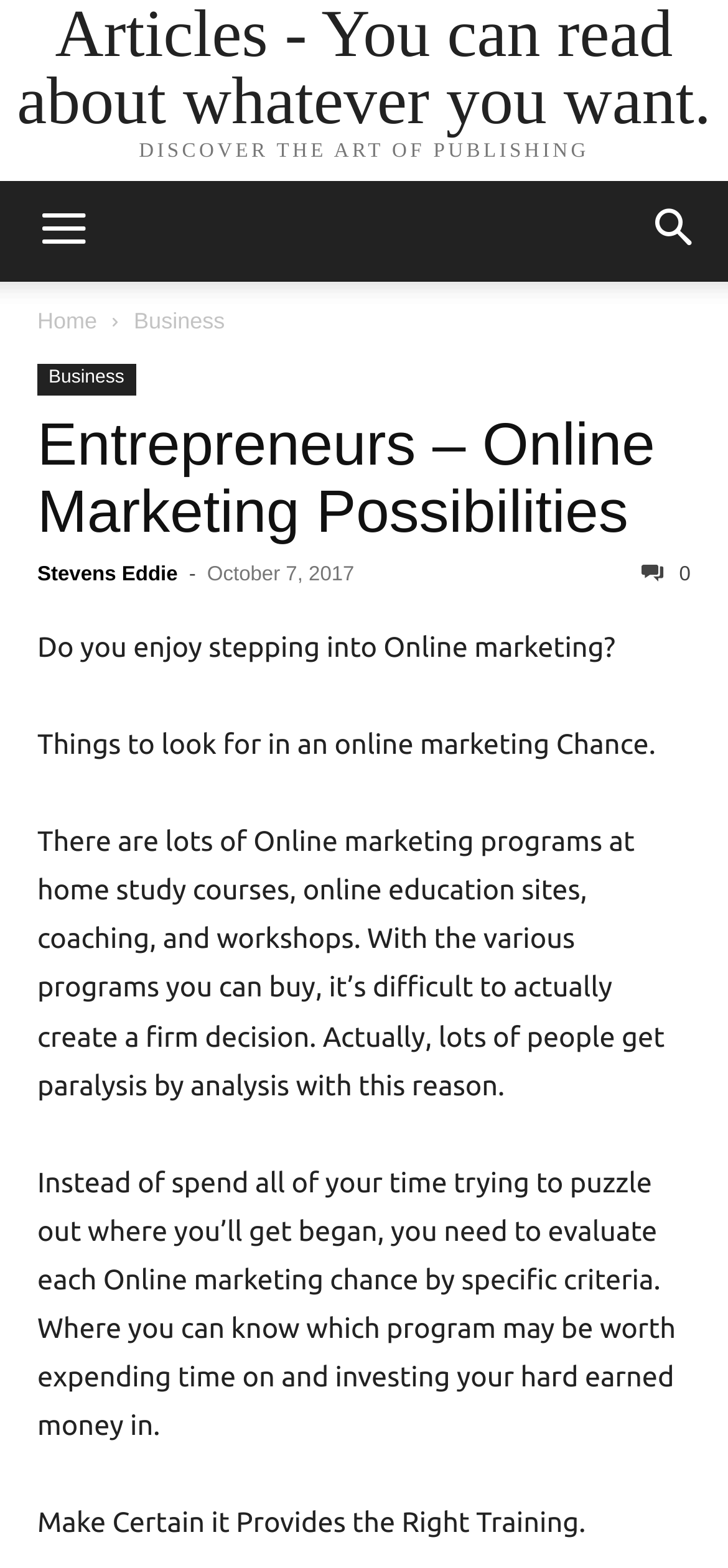When was the article published?
Answer with a single word or phrase, using the screenshot for reference.

October 7, 2017